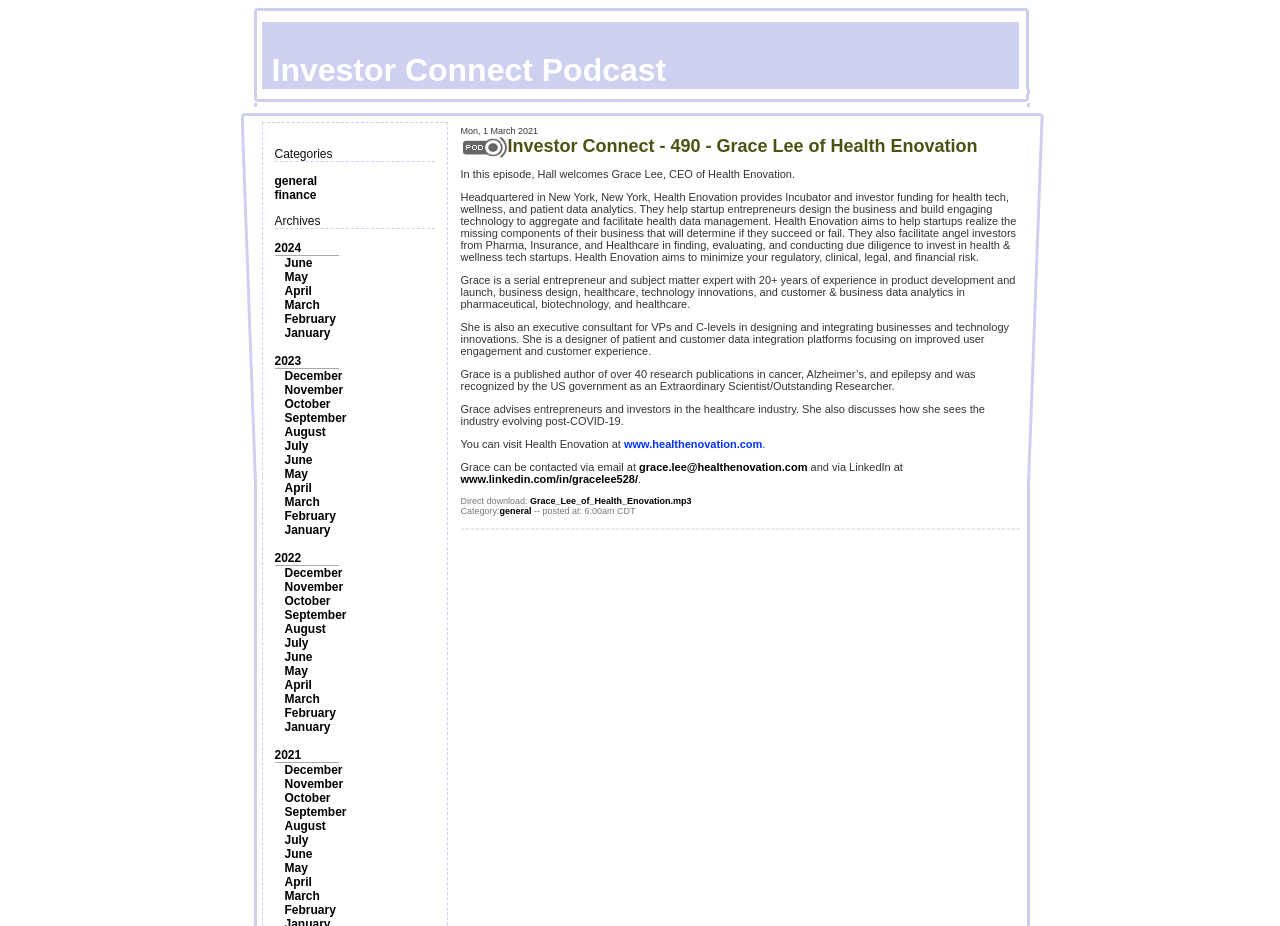Analyze the image and answer the question with as much detail as possible: 
What is the name of the CEO of Health Enovation?

I found the name of the CEO of Health Enovation by reading the text in the main content area of the webpage, which says 'In this episode, Hall welcomes Grace Lee, CEO of Health Enovation'.